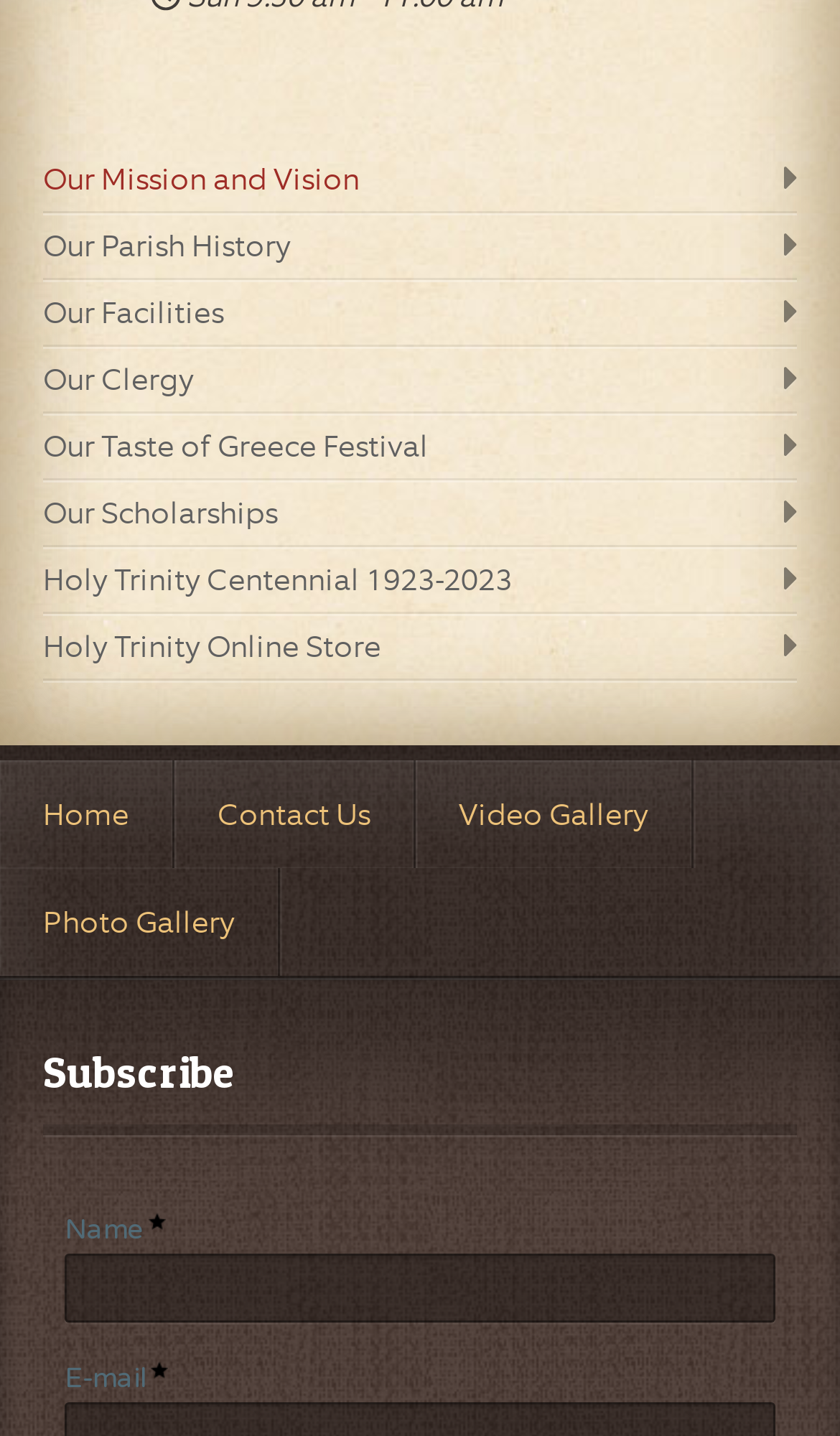Respond to the question below with a concise word or phrase:
How many links are there in the top section?

6